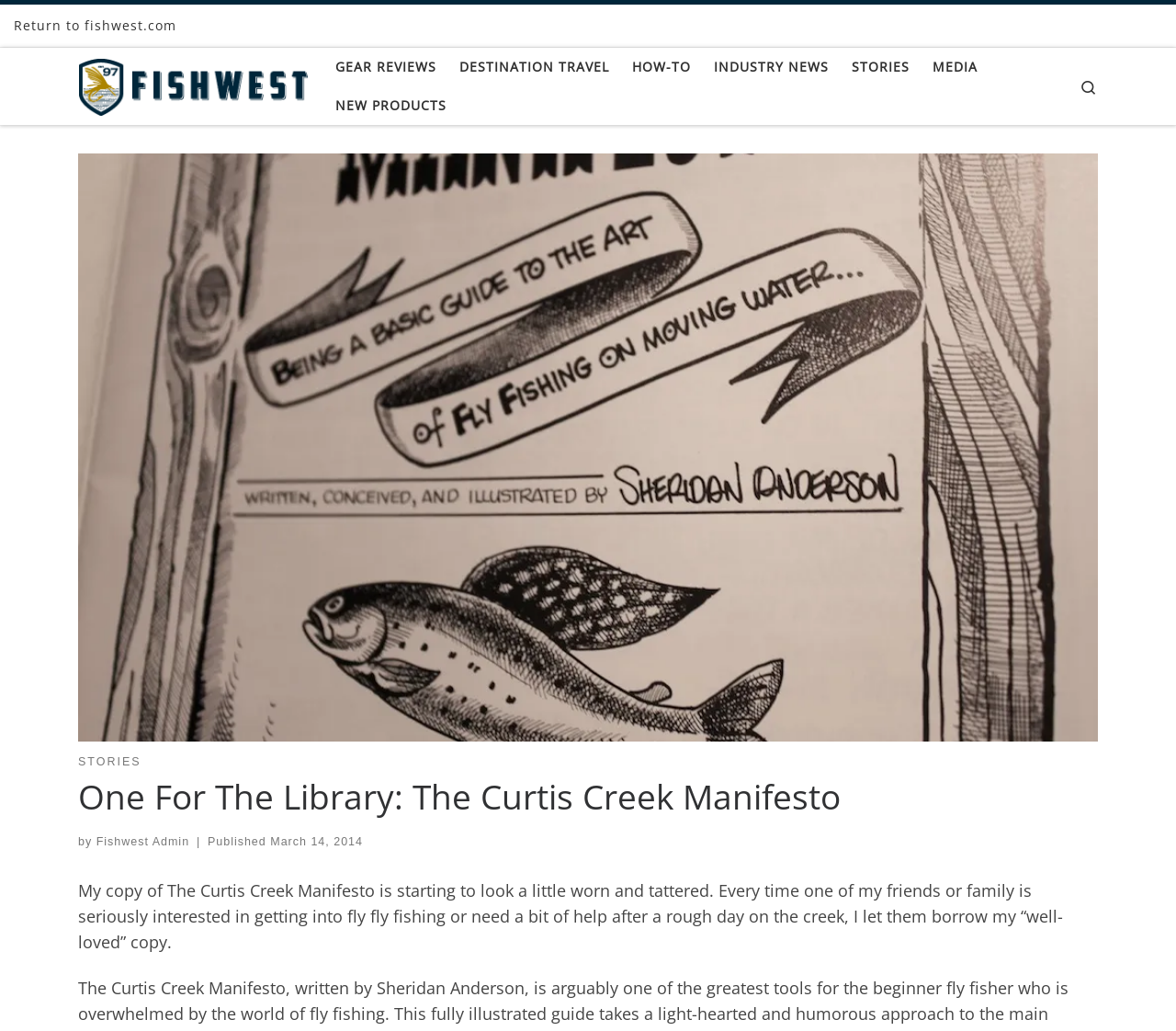Find the bounding box coordinates of the element I should click to carry out the following instruction: "read the article by Fishwest Admin".

[0.082, 0.81, 0.161, 0.822]